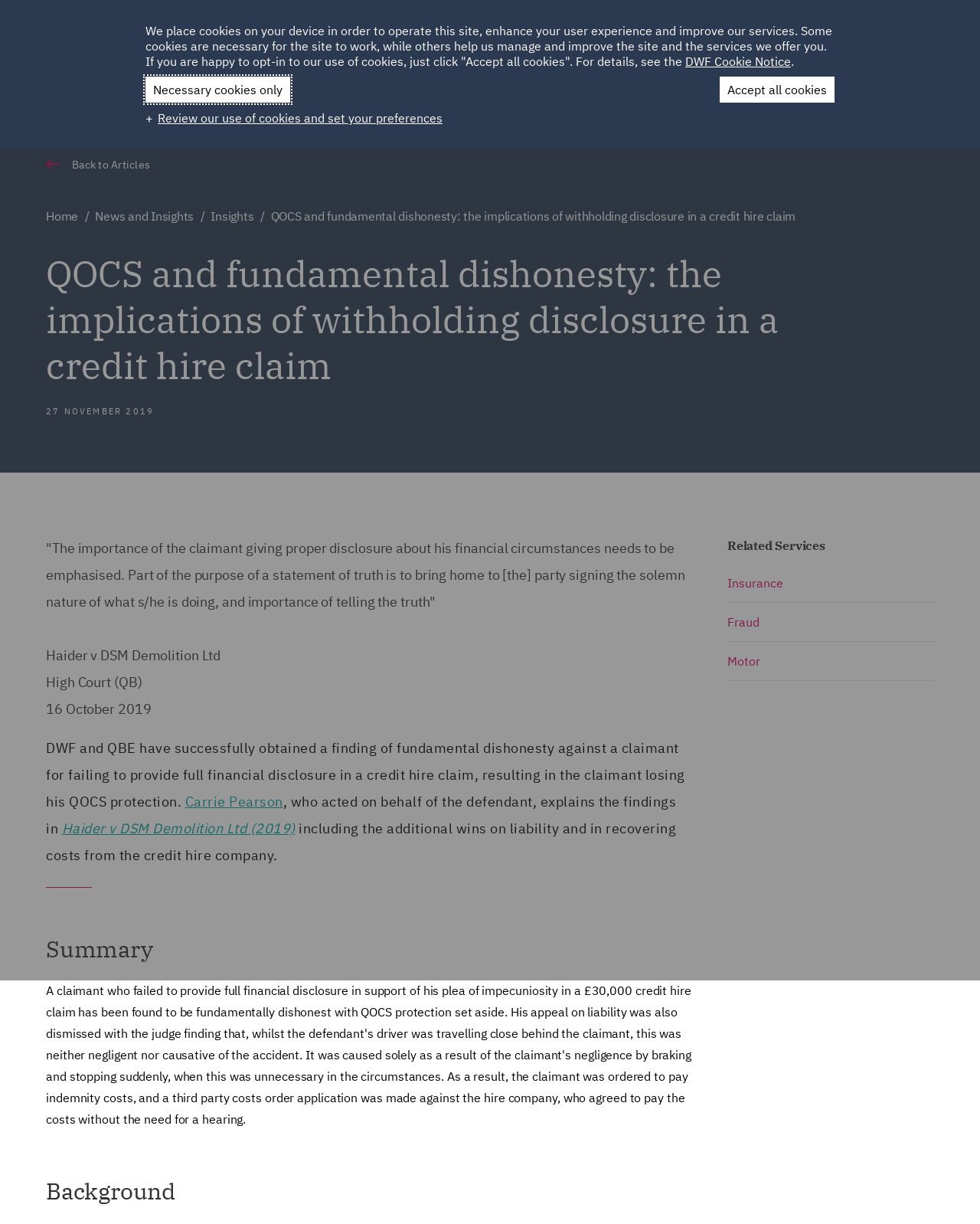Identify the bounding box coordinates for the element that needs to be clicked to fulfill this instruction: "Go back to Articles". Provide the coordinates in the format of four float numbers between 0 and 1: [left, top, right, bottom].

[0.047, 0.124, 0.153, 0.144]